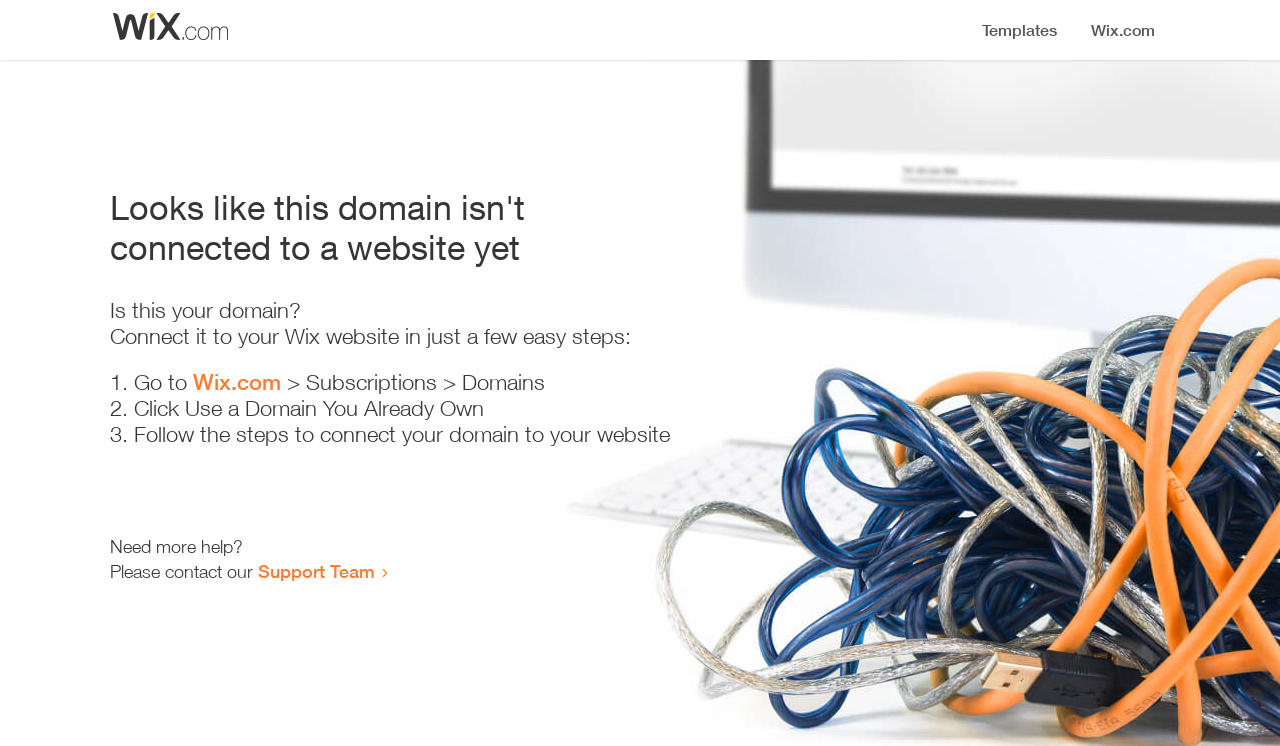Give a one-word or short-phrase answer to the following question: 
Is this webpage related to Wix?

Yes